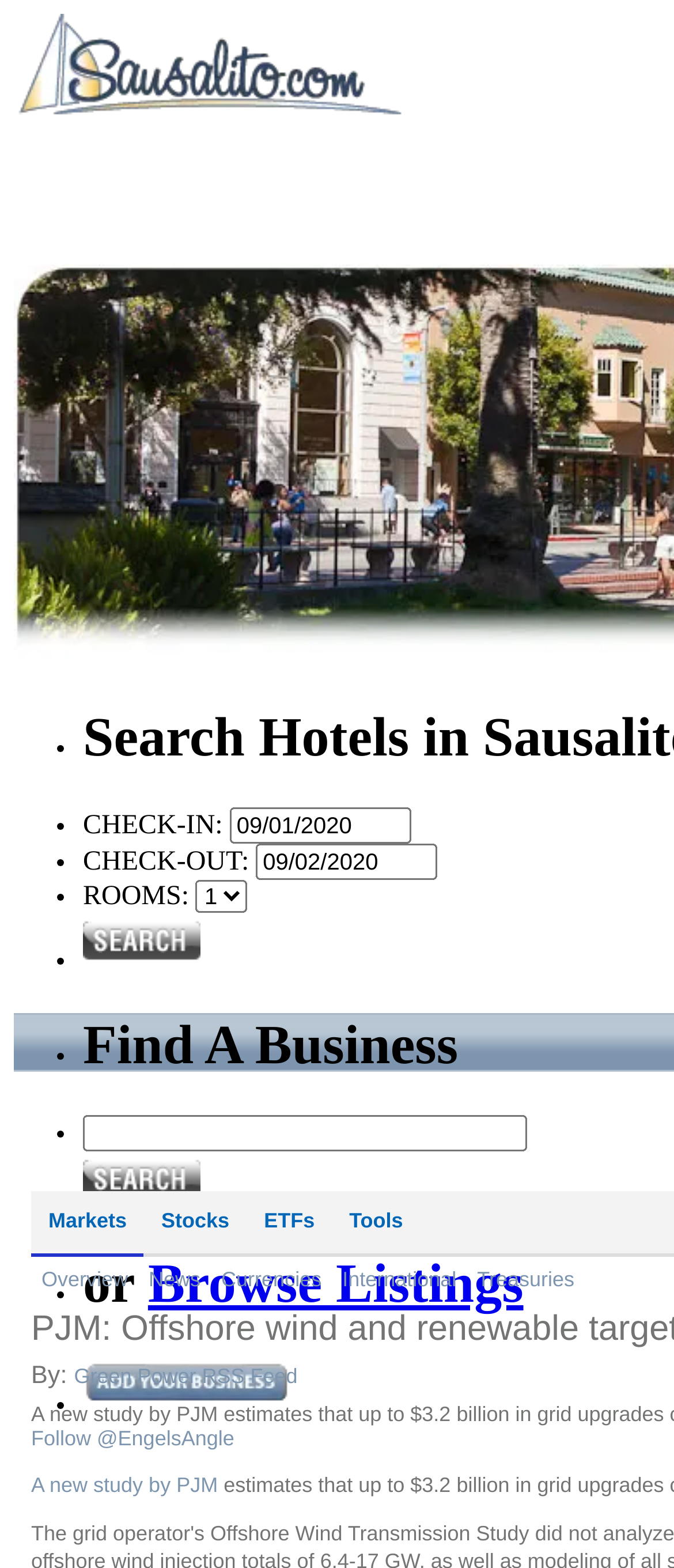From the webpage screenshot, identify the region described by Browse Listings. Provide the bounding box coordinates as (top-left x, top-left y, bottom-right x, bottom-right y), with each value being a floating point number between 0 and 1.

[0.22, 0.798, 0.777, 0.838]